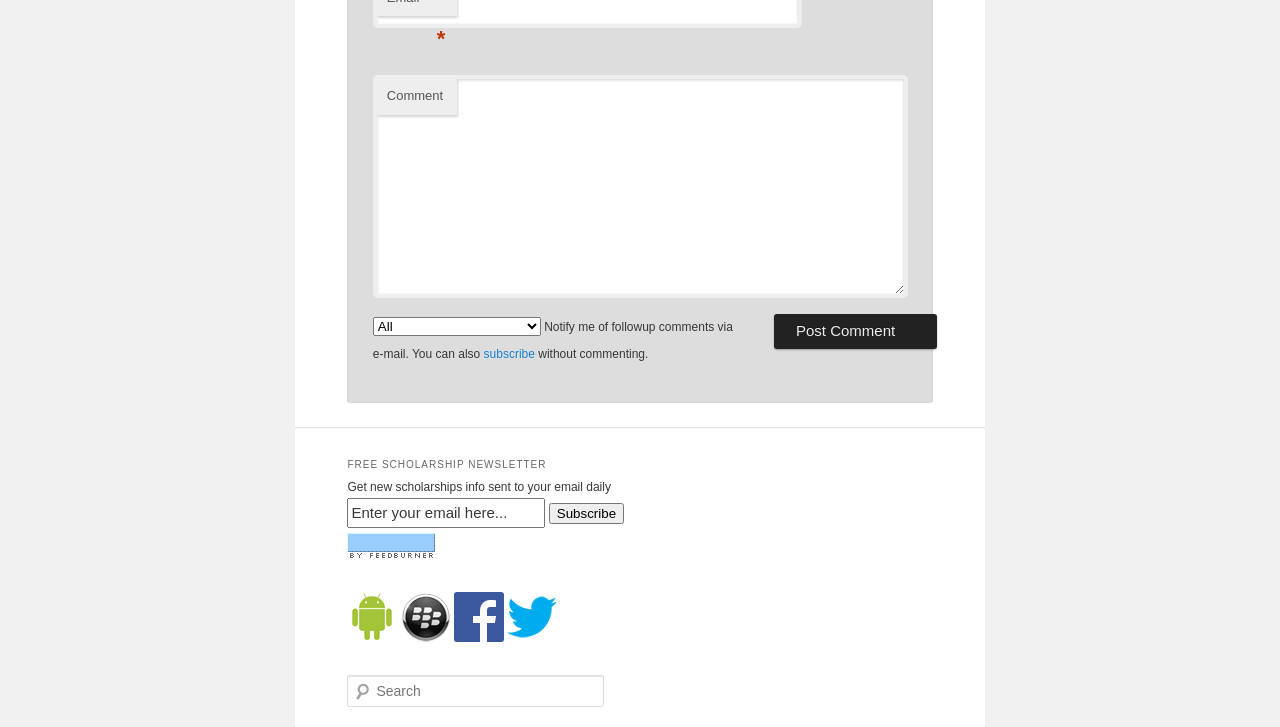Respond with a single word or phrase to the following question: How many social media links are available on the webpage?

5